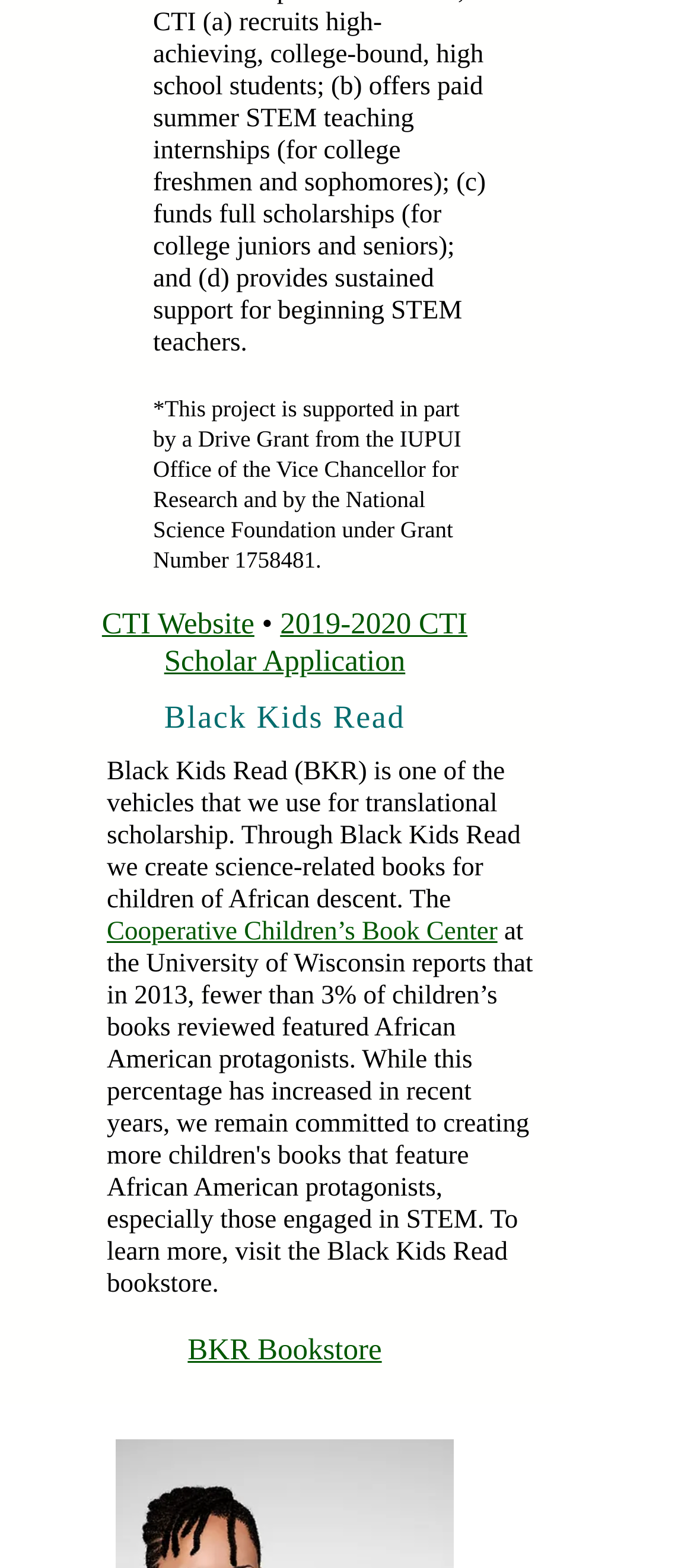Provide the bounding box coordinates for the UI element described in this sentence: "BKR Bookstore". The coordinates should be four float values between 0 and 1, i.e., [left, top, right, bottom].

[0.27, 0.85, 0.55, 0.871]